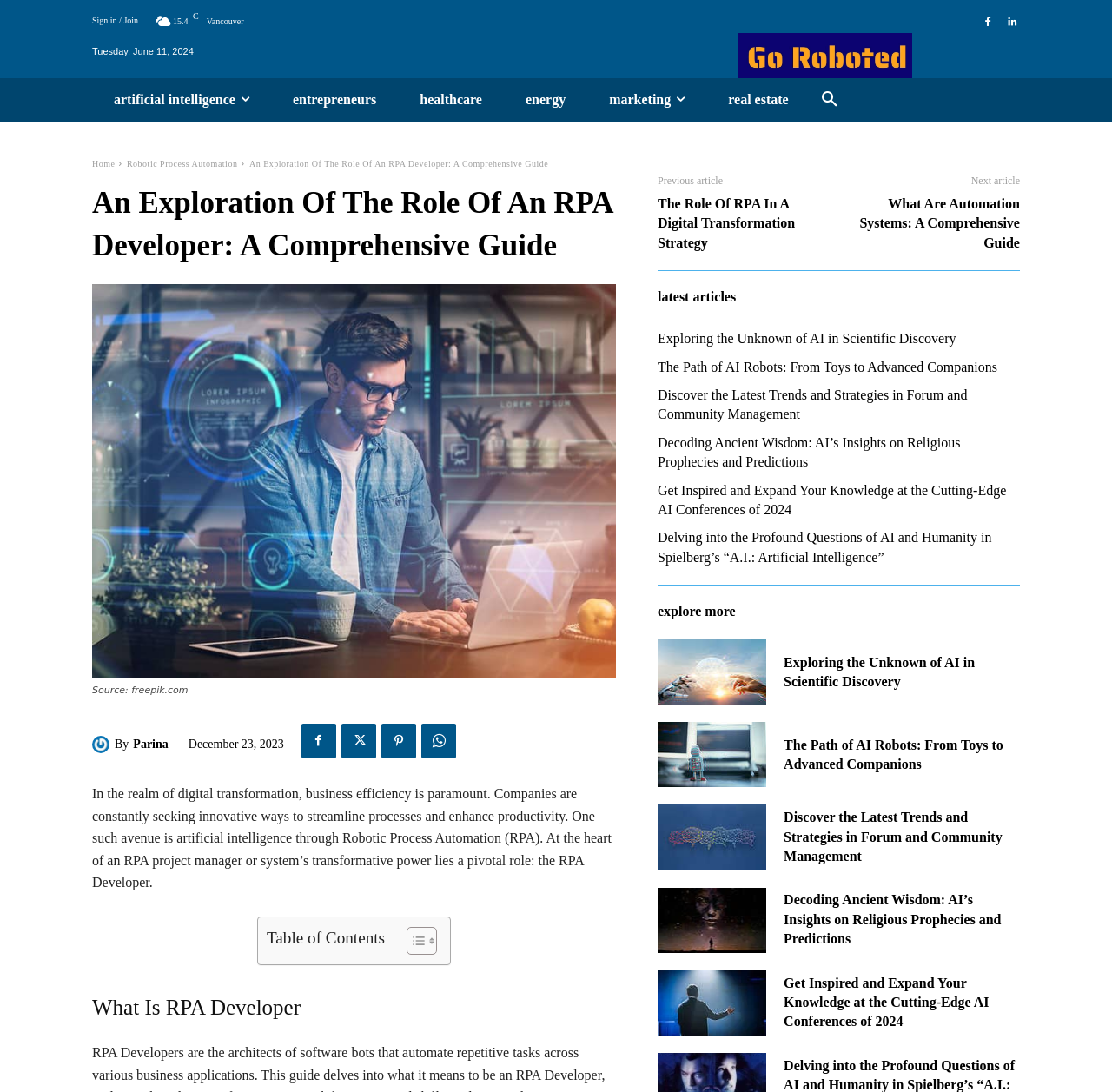Predict the bounding box of the UI element based on the description: "Robotic Process Automation". The coordinates should be four float numbers between 0 and 1, formatted as [left, top, right, bottom].

[0.114, 0.146, 0.214, 0.154]